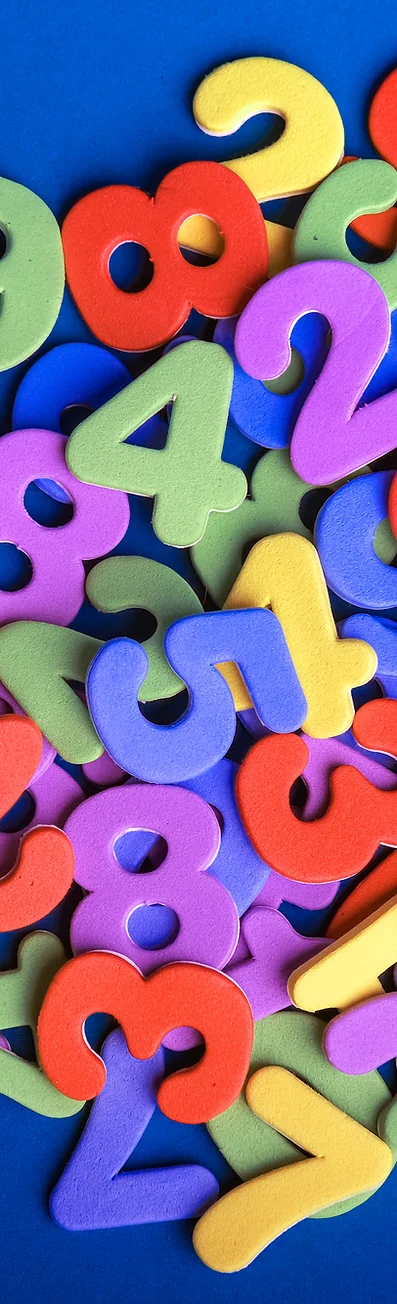What is the purpose of this image?
Answer the question with a thorough and detailed explanation.

The purpose of this image is educational because the caption mentions that it is suitable for educational settings, such as programs designed for students with dyscalculia, and it aims to promote a positive learning experience.